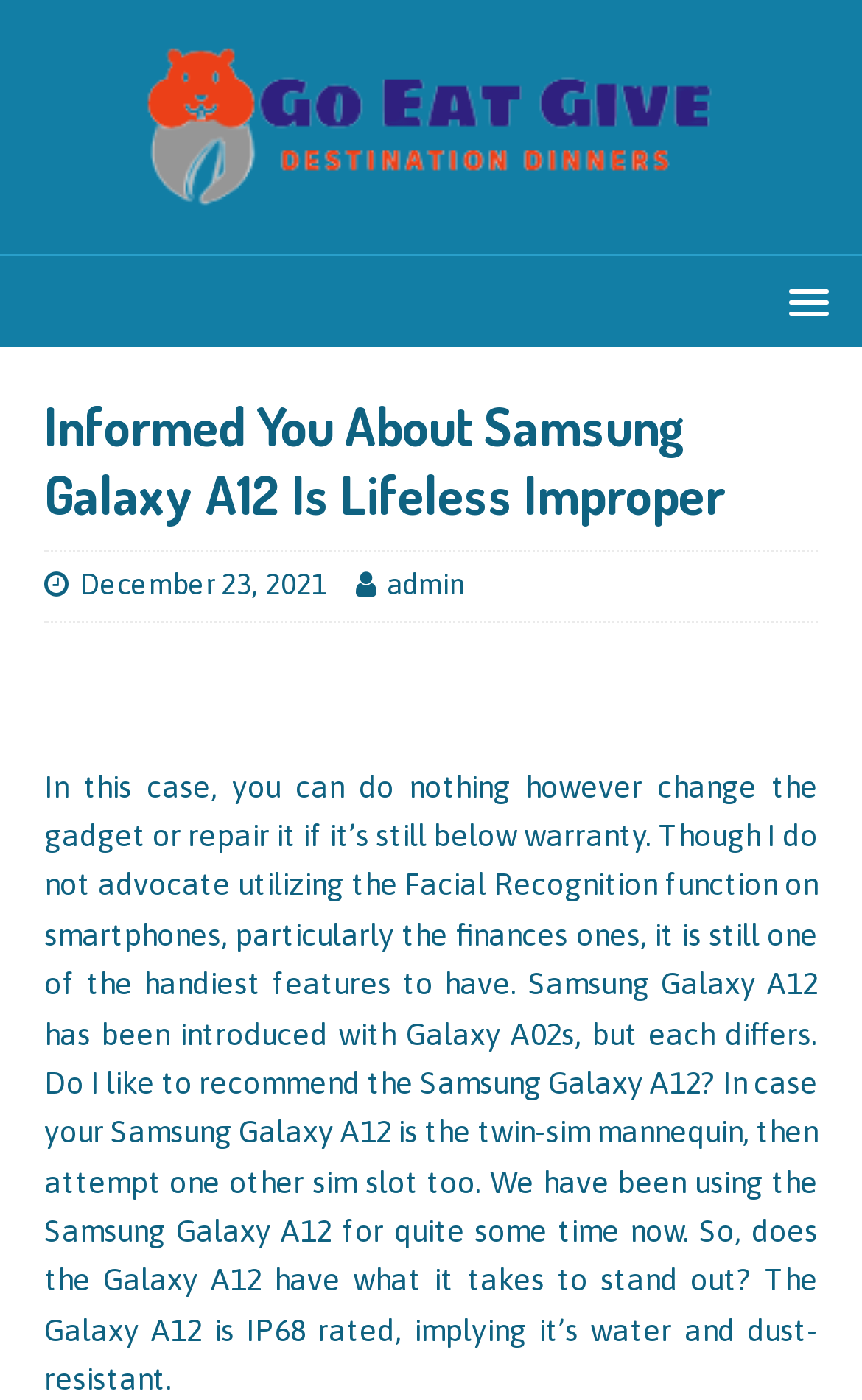What is the name of the smartphone being discussed?
Analyze the image and provide a thorough answer to the question.

The webpage is discussing the Samsung Galaxy A12, which is evident from the heading 'Informed You About Samsung Galaxy A12 Is Lifeless Improper' and the content of the webpage that talks about its features and issues.